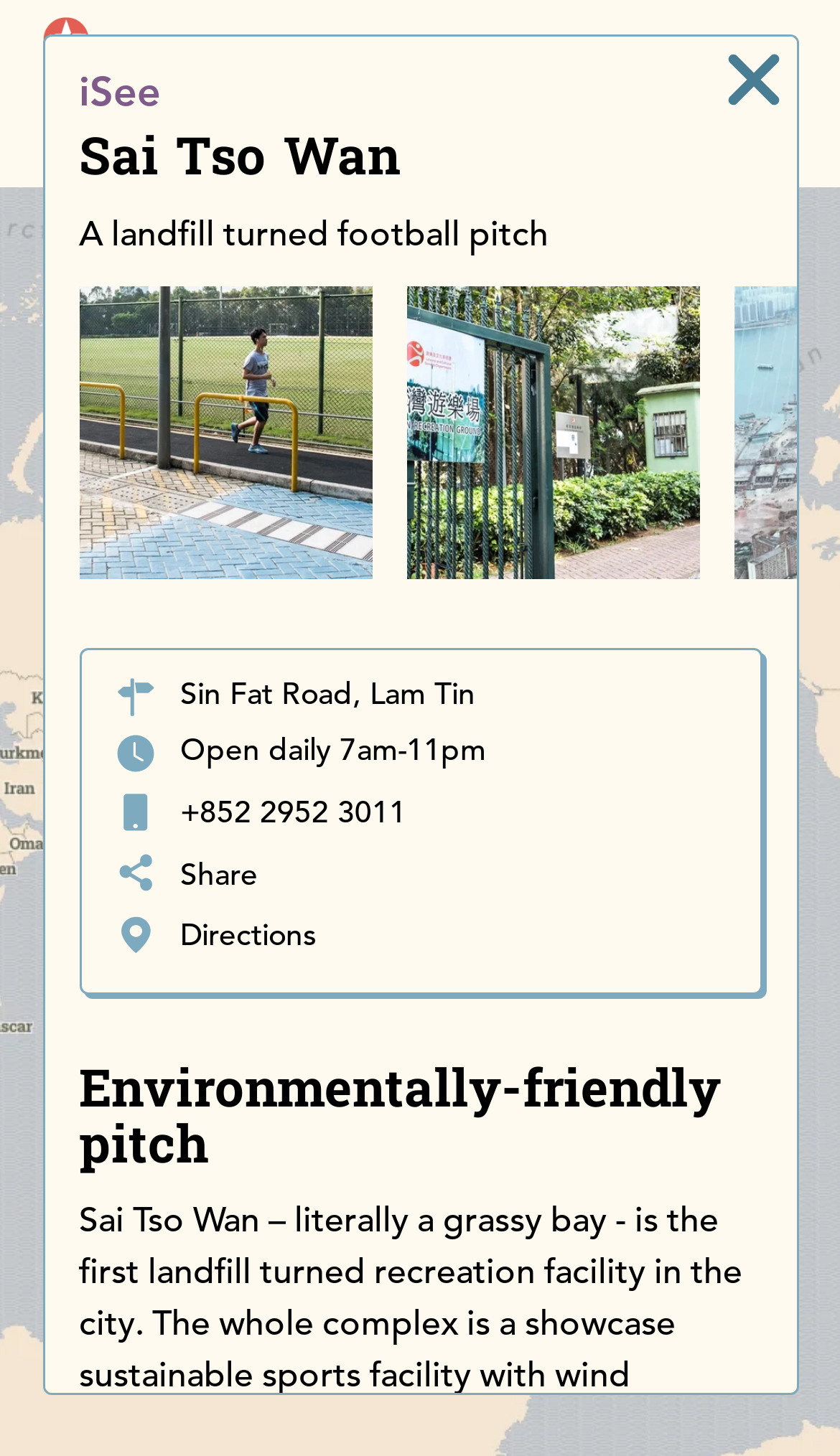Reply to the question with a brief word or phrase: What is special about the football pitch?

Environmentally-friendly